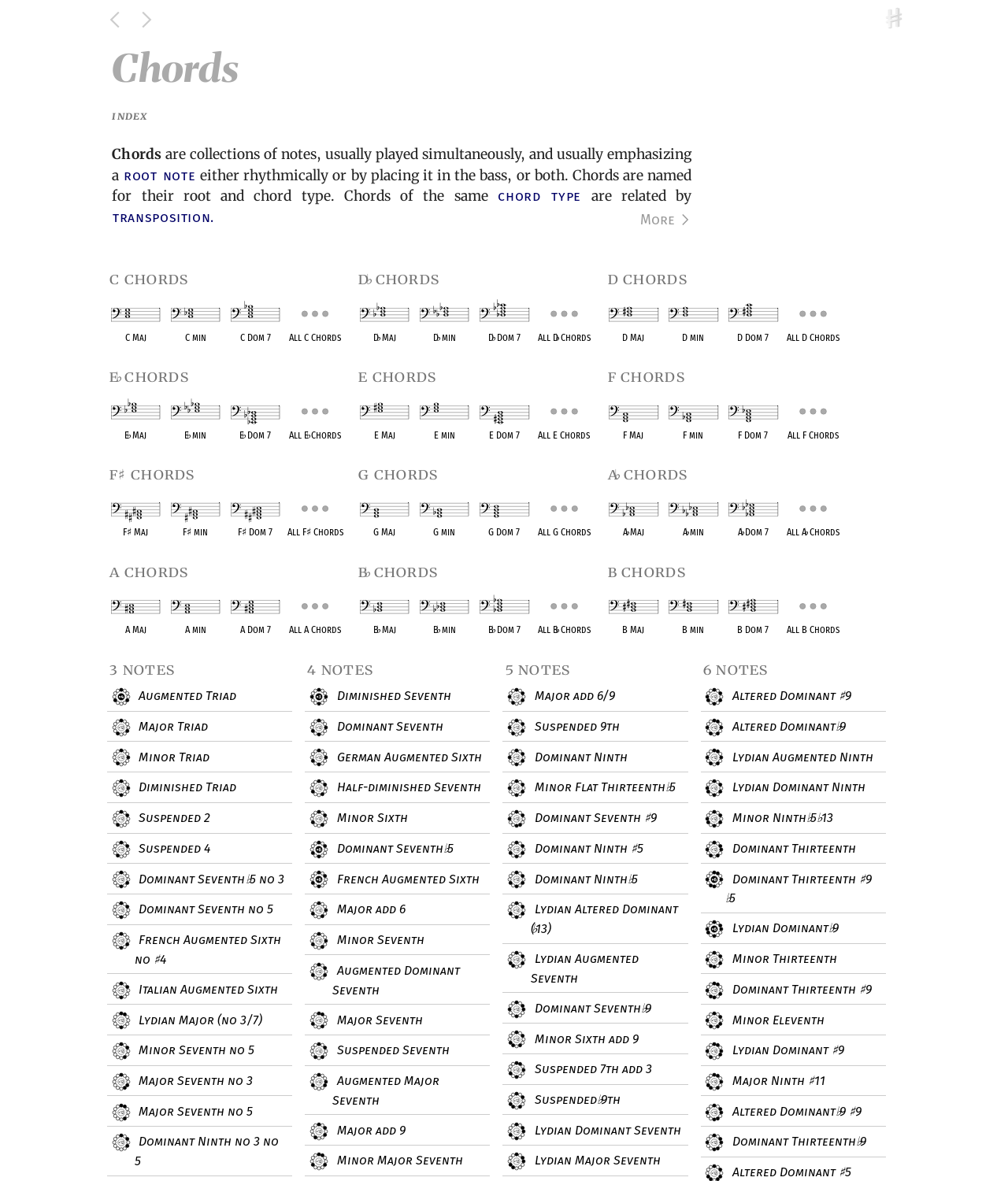Using the element description: "French Augmented Sixth no ♯4", determine the bounding box coordinates. The coordinates should be in the format [left, top, right, bottom], with values between 0 and 1.

[0.134, 0.788, 0.284, 0.821]